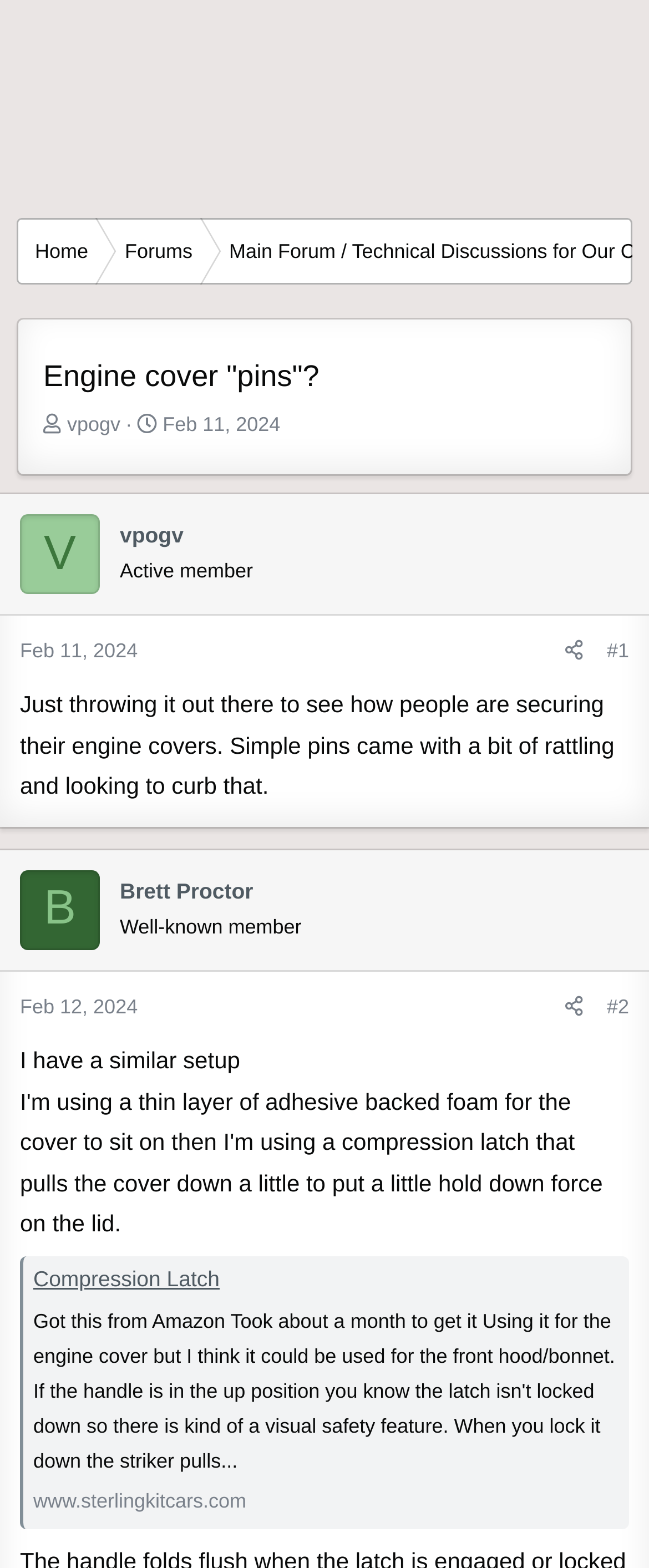Using the provided element description: "Feb 11, 2024", determine the bounding box coordinates of the corresponding UI element in the screenshot.

[0.031, 0.142, 0.212, 0.157]